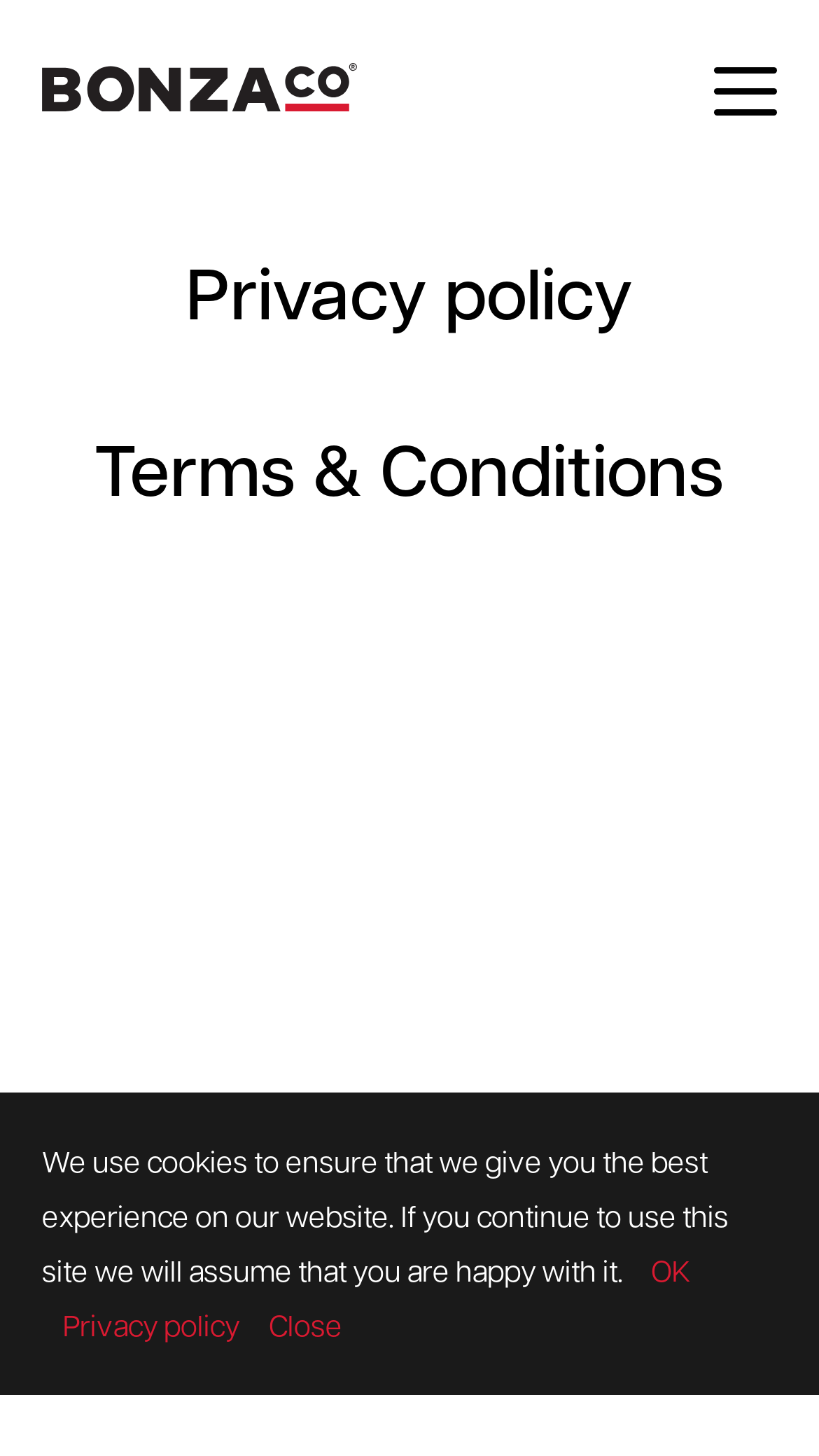Identify the bounding box of the HTML element described as: "Privacy policy".

[0.077, 0.898, 0.303, 0.924]